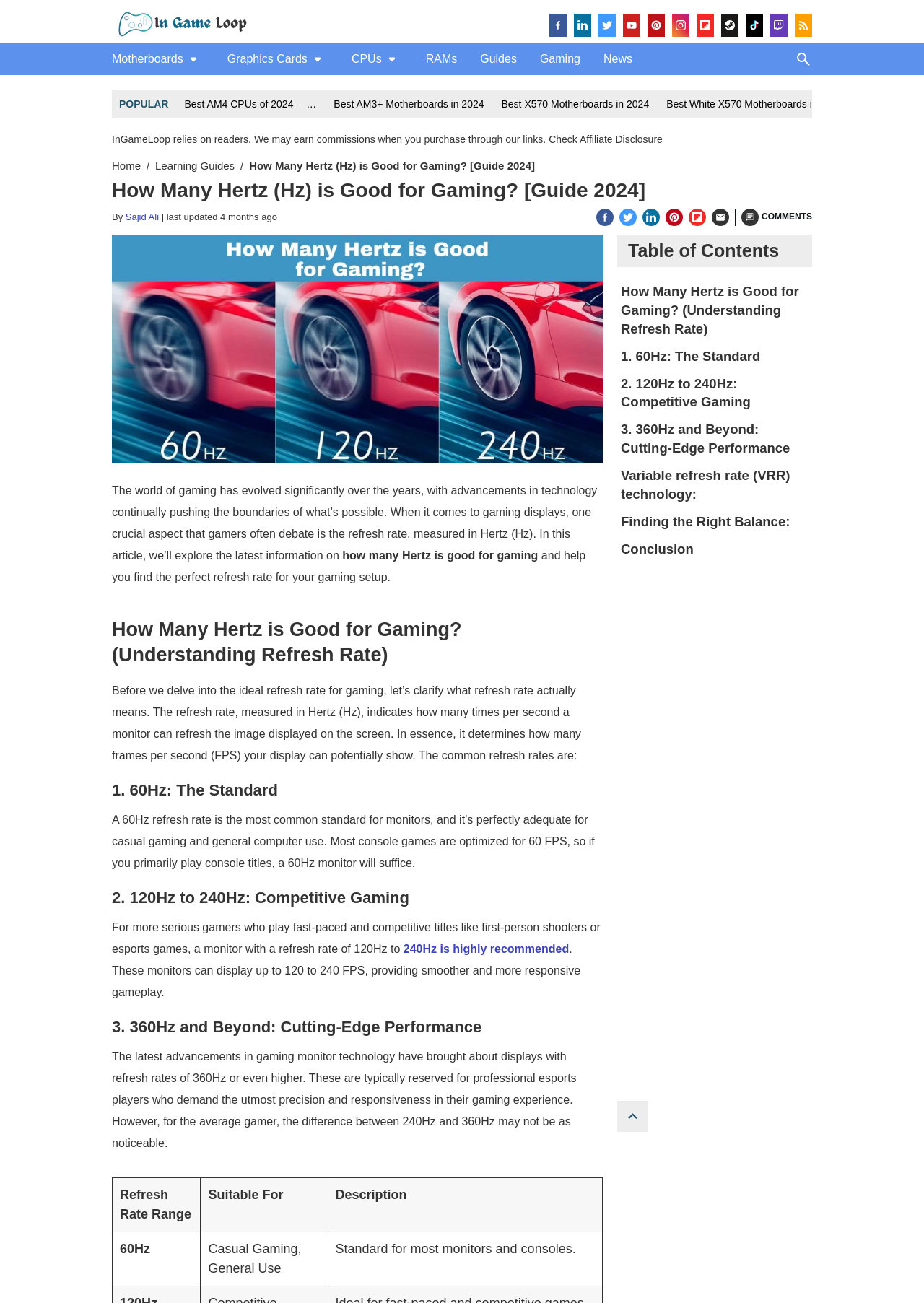Please find the bounding box coordinates of the element's region to be clicked to carry out this instruction: "Click on the InGameLoop Logo".

[0.121, 0.019, 0.277, 0.034]